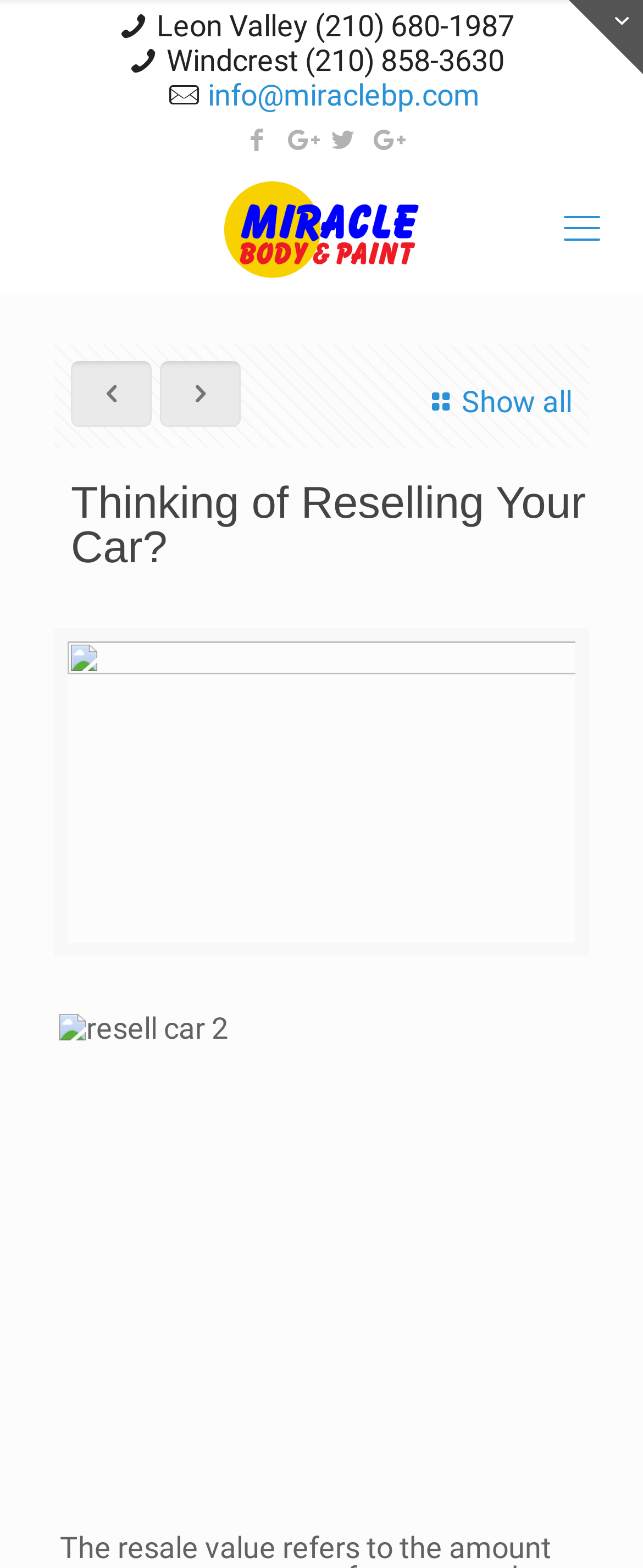Predict the bounding box of the UI element based on the description: "Leon Valley (210) 680-1987". The coordinates should be four float numbers between 0 and 1, formatted as [left, top, right, bottom].

[0.244, 0.005, 0.8, 0.027]